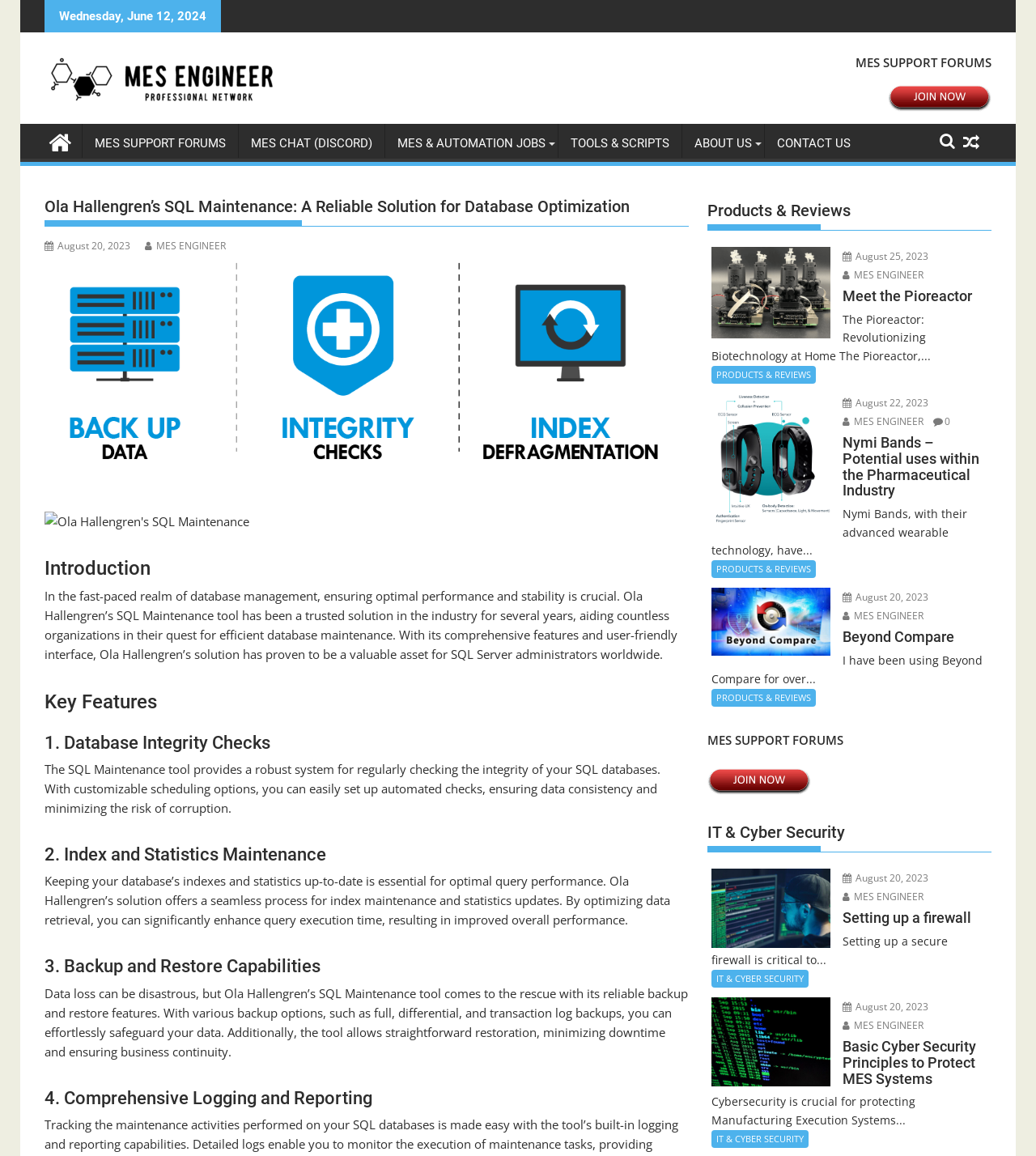What is the purpose of Ola Hallengren's SQL Maintenance tool?
Using the visual information, reply with a single word or short phrase.

Database optimization